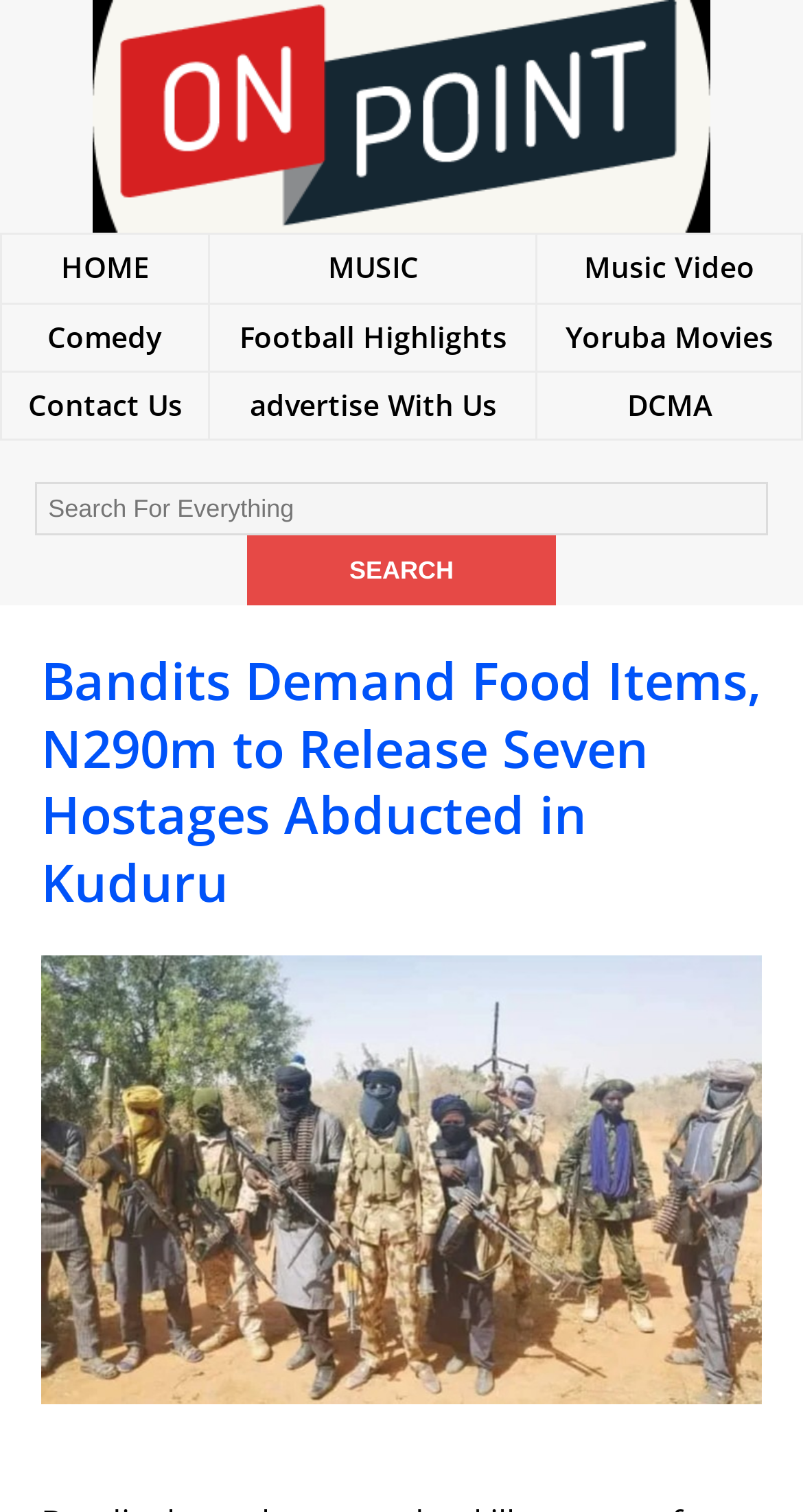Please identify the bounding box coordinates of the area that needs to be clicked to fulfill the following instruction: "Go to MUSIC."

[0.408, 0.164, 0.521, 0.19]